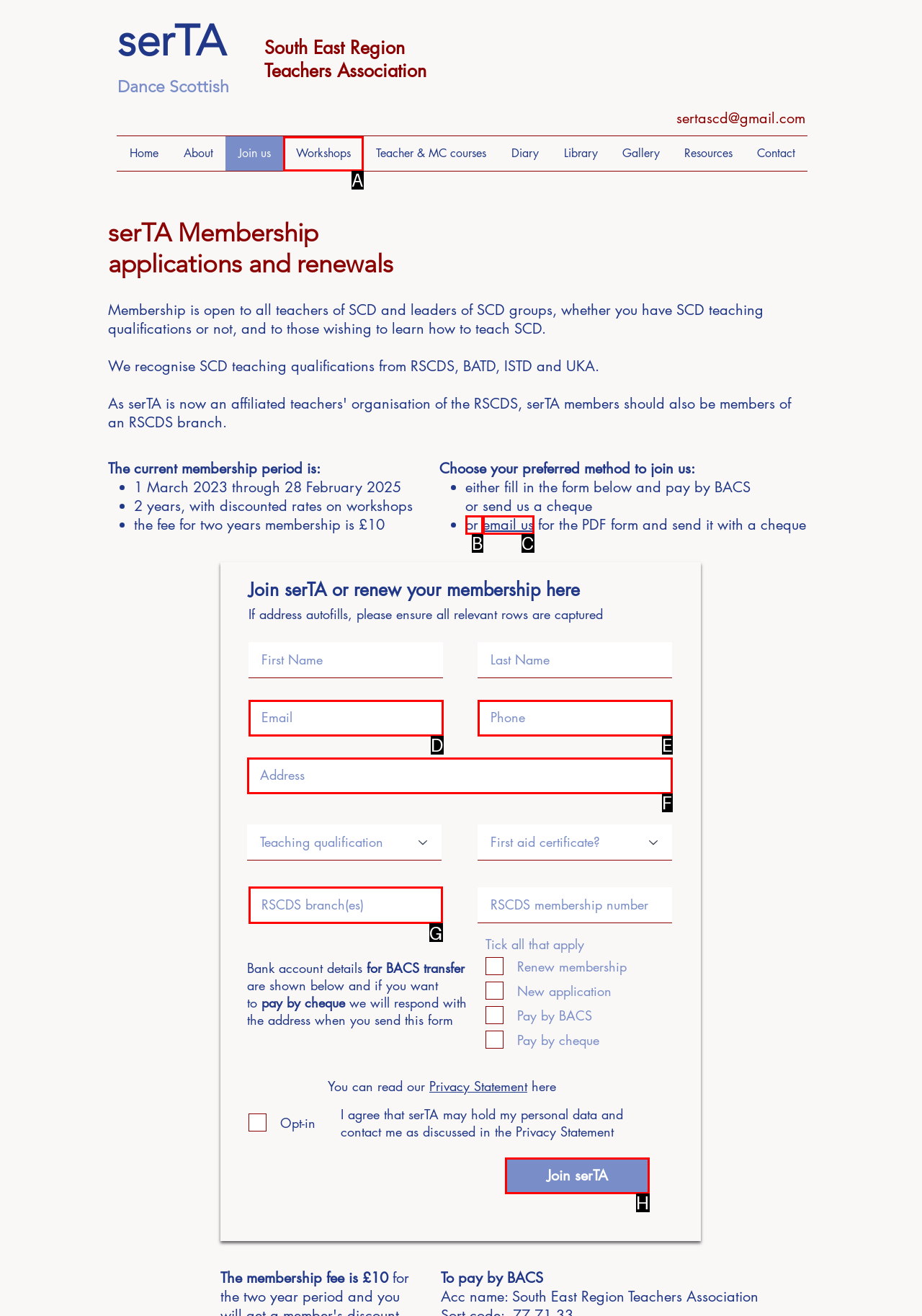Determine which UI element I need to click to achieve the following task: Select an option from the 'RSCDS branch(es)' combobox Provide your answer as the letter of the selected option.

G